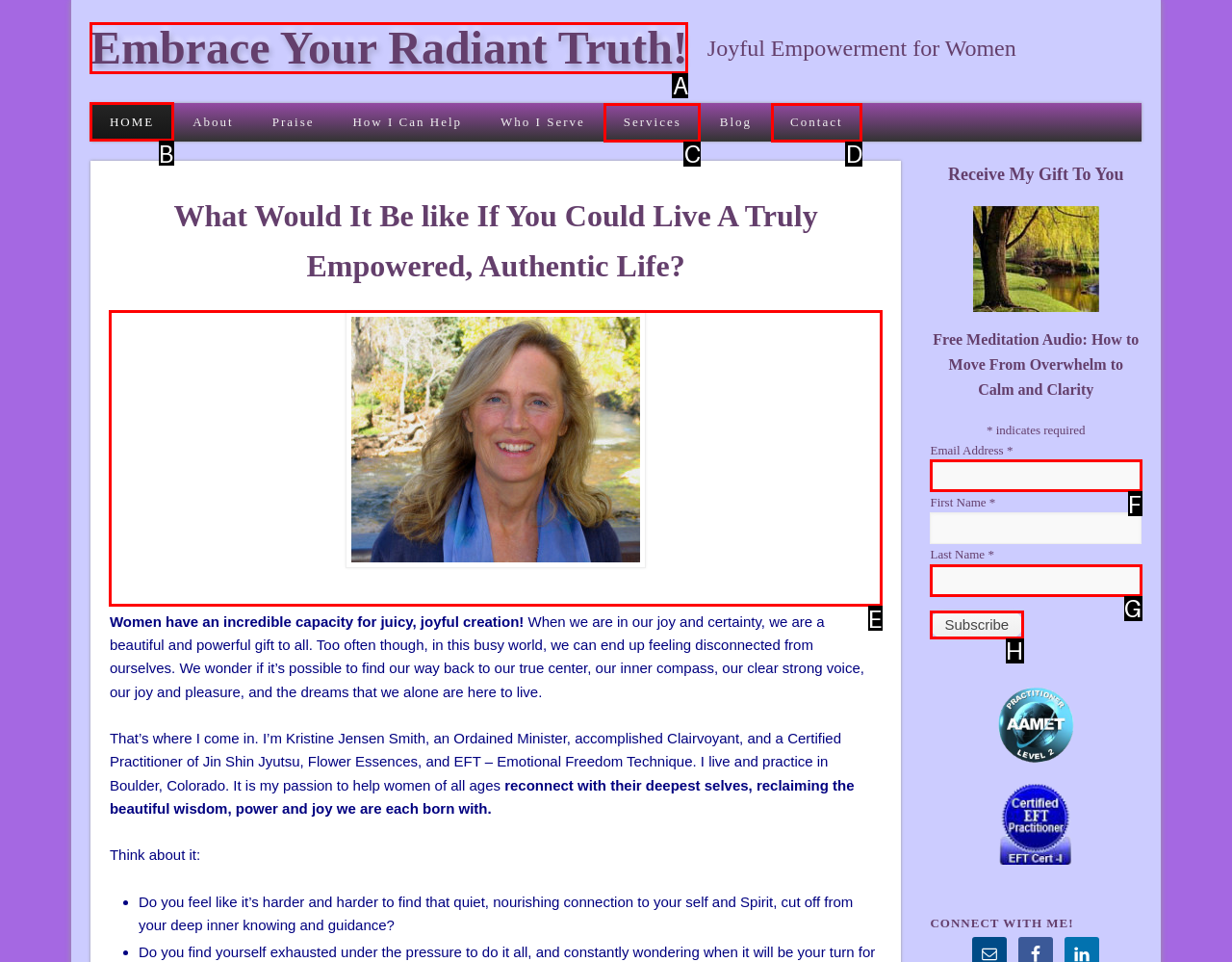Identify the letter of the option that should be selected to accomplish the following task: Click on the 'HOME' link. Provide the letter directly.

B